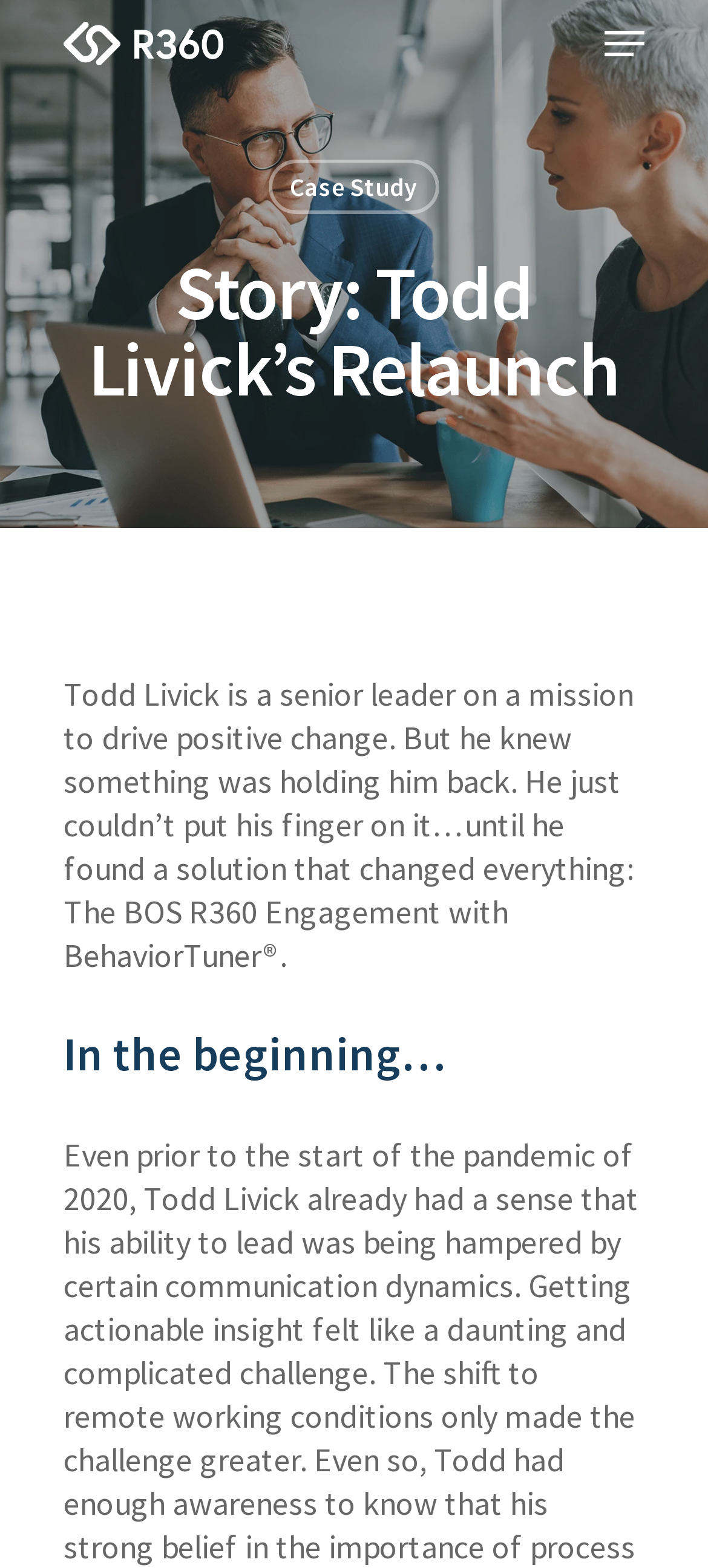Answer the question using only one word or a concise phrase: How many images are there with the text 'R360 for Executives and Senior Leaders'?

3